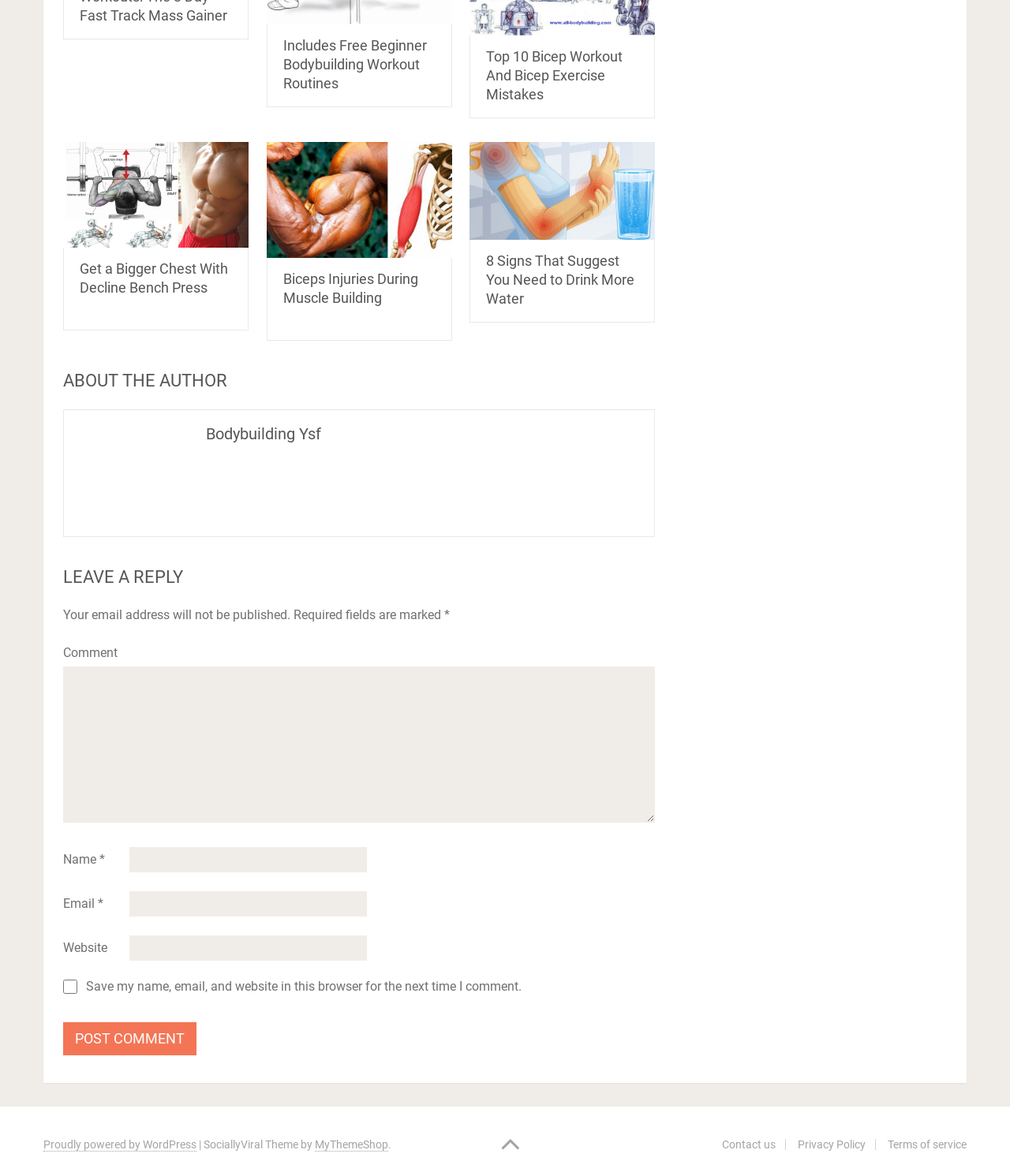What is the purpose of the comment section?
Please answer the question as detailed as possible based on the image.

The purpose of the comment section is to leave a reply, as indicated by the heading 'LEAVE A REPLY' and the presence of text boxes for name, email, and comment.